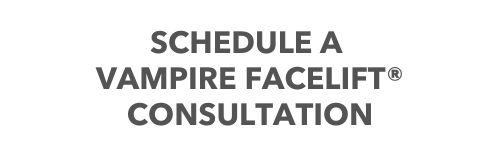What is used in the Vampire Facelift procedure?
Your answer should be a single word or phrase derived from the screenshot.

Platelet-rich plasma (PRP)